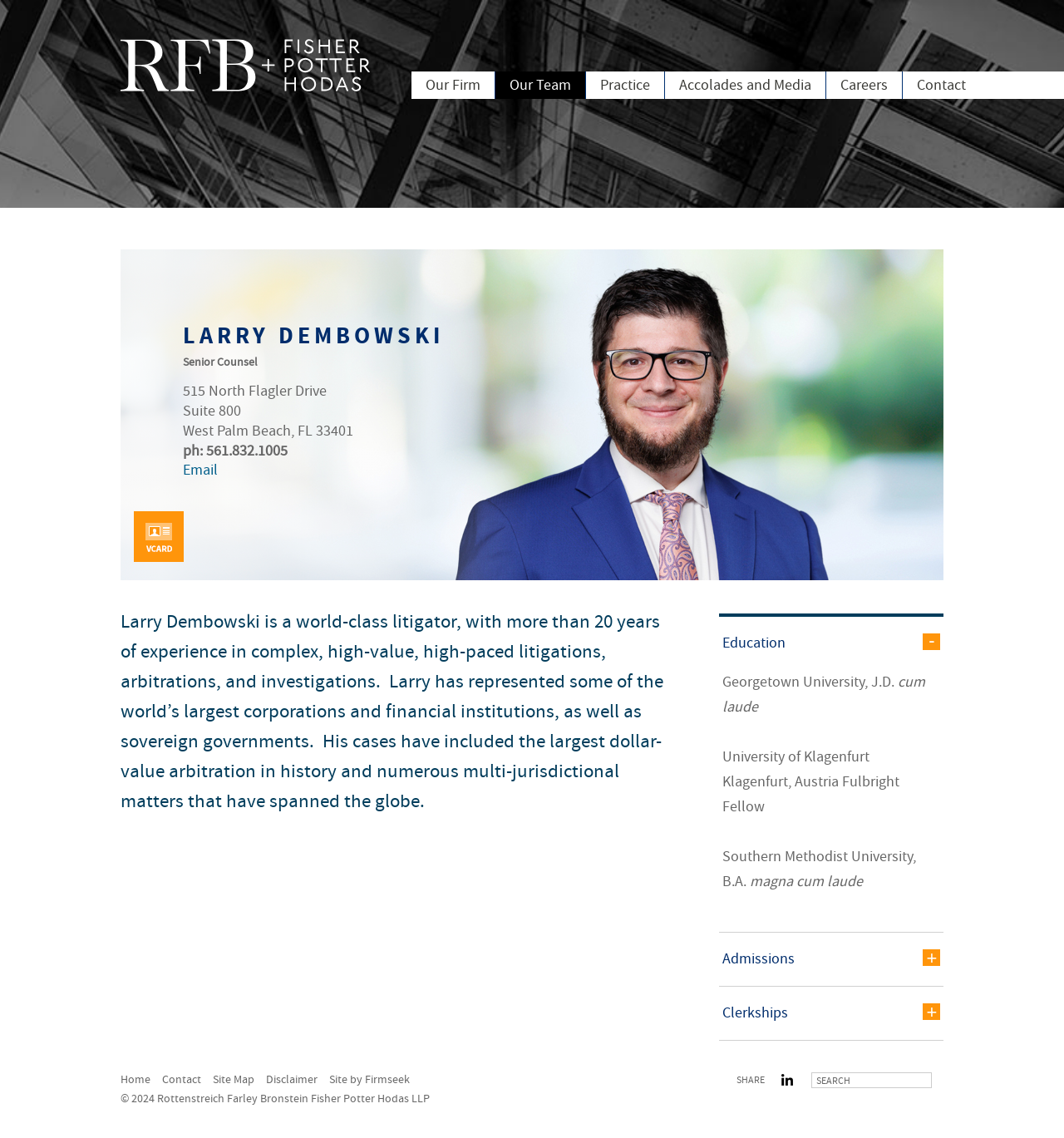Determine the bounding box coordinates in the format (top-left x, top-left y, bottom-right x, bottom-right y). Ensure all values are floating point numbers between 0 and 1. Identify the bounding box of the UI element described by: Accolades and Media

[0.625, 0.063, 0.776, 0.087]